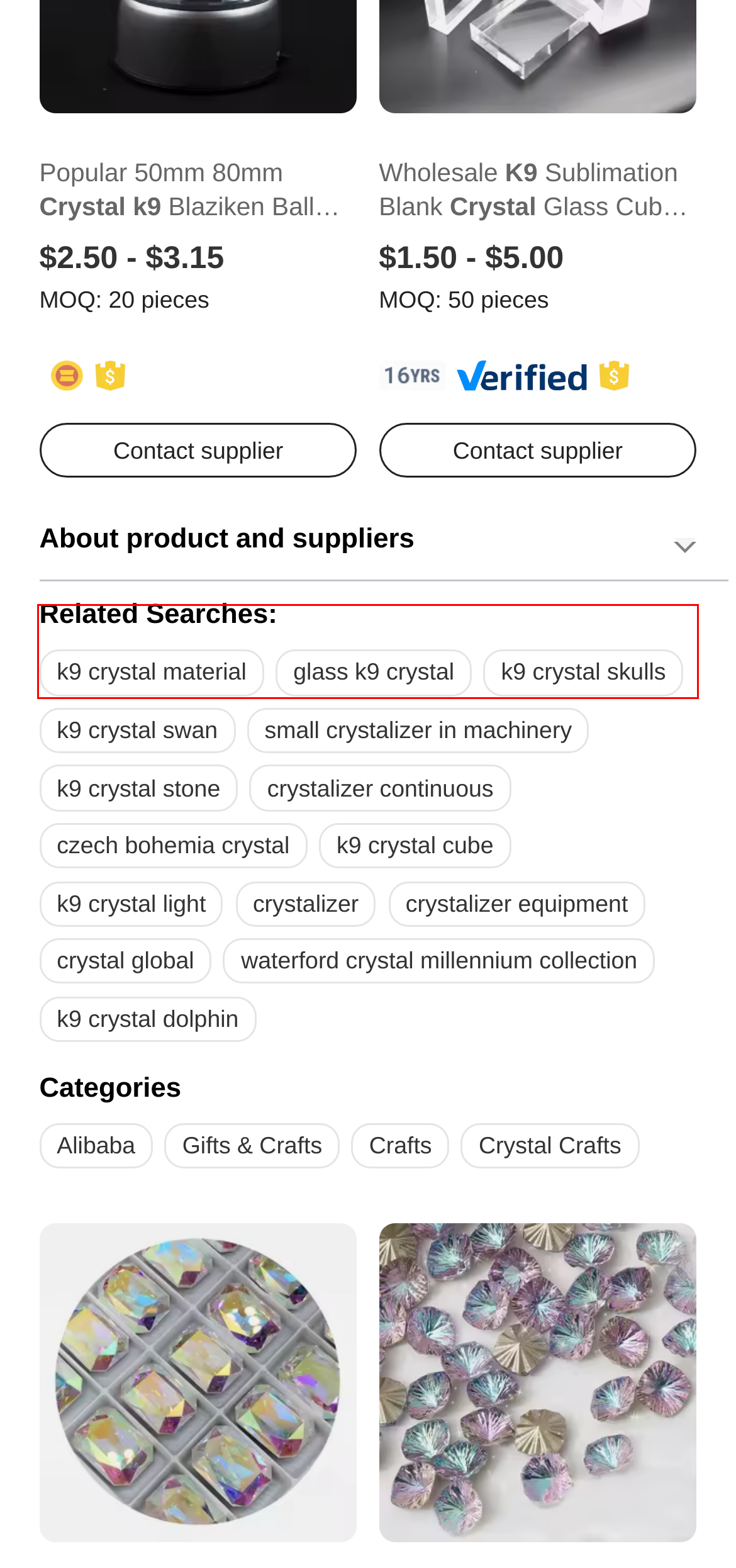You have a screenshot of a webpage, and there is a red bounding box around a UI element. Utilize OCR to extract the text within this red bounding box.

K9 crystals have many interesting facts and benefits. Some of them are that K9 crystals provide many benefits, both physical and spiritual healing. K9 crystals are commonly used in gemstones, and gemstones are artificially designed.